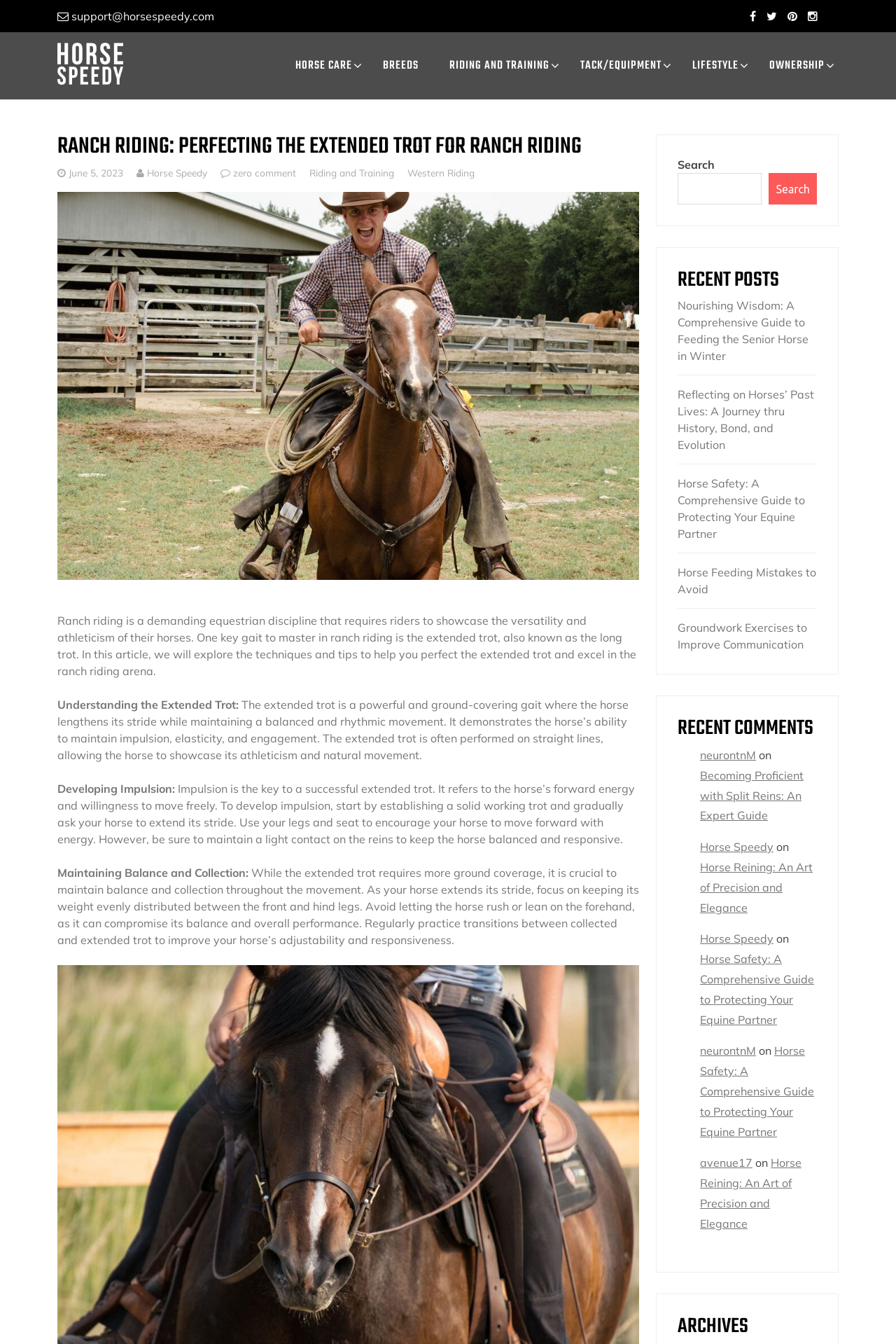From the image, can you give a detailed response to the question below:
What is the topic of the article?

The topic of the article can be determined by reading the heading 'RANCH RIDING: PERFECTING THE EXTENDED TROT FOR RANCH RIDING' which is prominently displayed on the webpage.